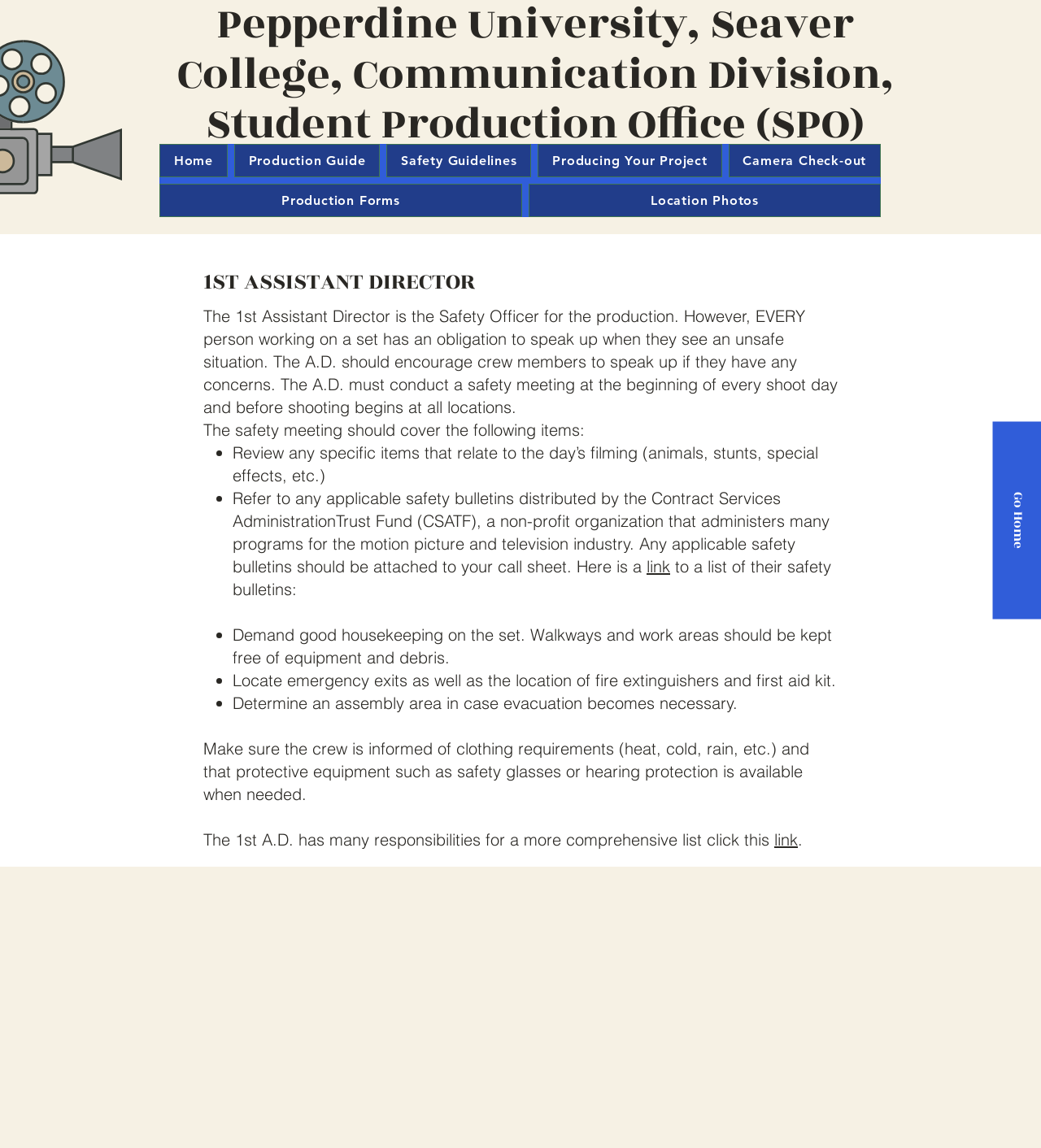Pinpoint the bounding box coordinates of the element that must be clicked to accomplish the following instruction: "Go to Location Photos". The coordinates should be in the format of four float numbers between 0 and 1, i.e., [left, top, right, bottom].

[0.508, 0.16, 0.846, 0.189]